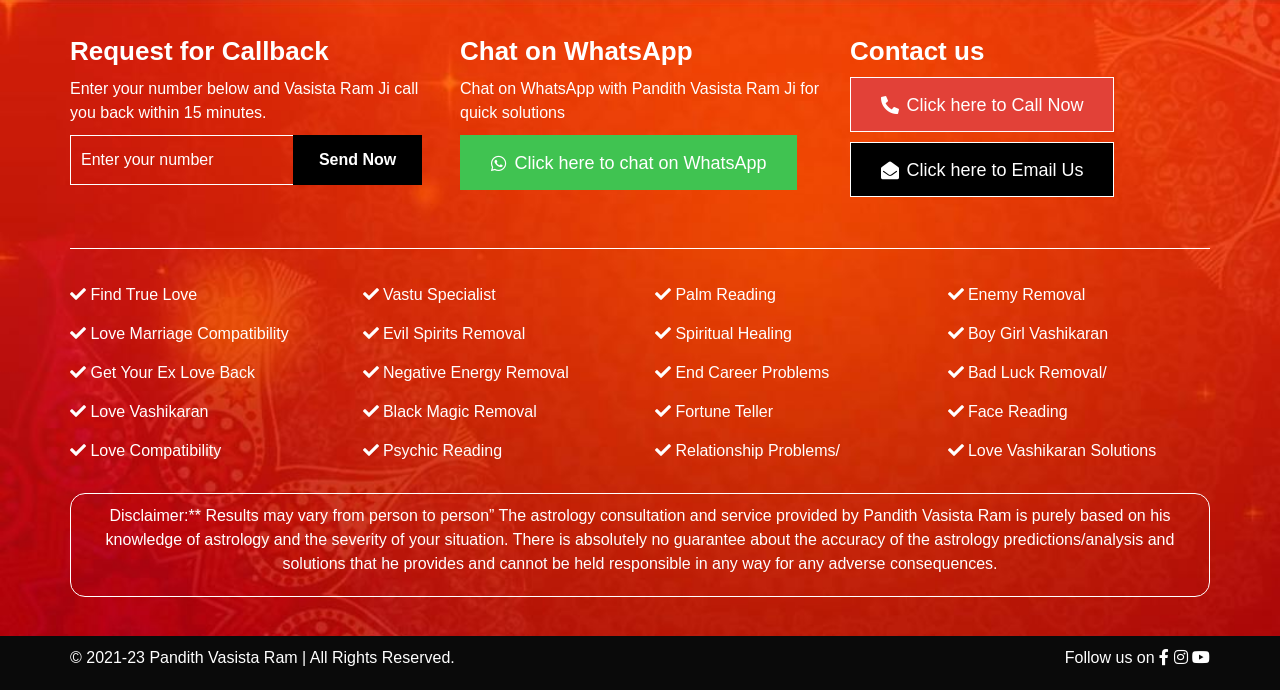Using floating point numbers between 0 and 1, provide the bounding box coordinates in the format (top-left x, top-left y, bottom-right x, bottom-right y). Locate the UI element described here: Get Your Ex Love Back

[0.055, 0.524, 0.199, 0.559]